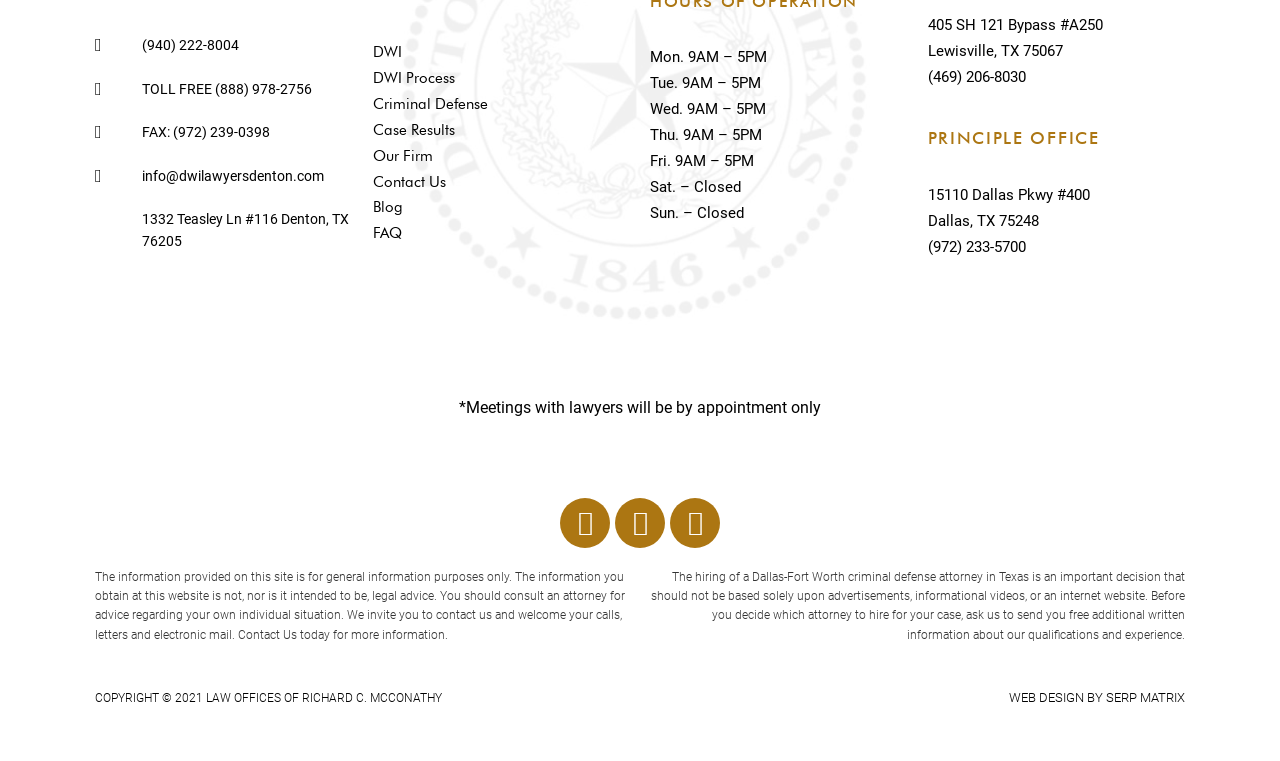What is the phone number of the principle office?
Use the information from the image to give a detailed answer to the question.

I found the phone number by looking at the section that says 'PRINCIPLE OFFICE' and finding the corresponding phone number, which is '(972) 233-5700'.